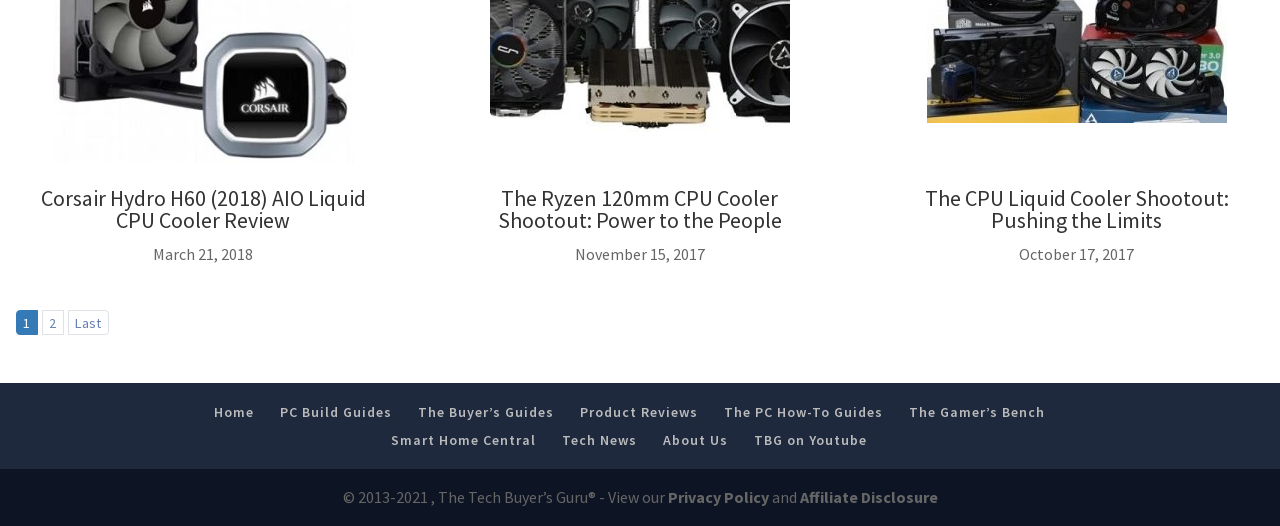Please identify the bounding box coordinates of the element on the webpage that should be clicked to follow this instruction: "Read the article 'There Are More Real Estate Investment Options Than Ever – Here’s What You Need To Know About Them'". The bounding box coordinates should be given as four float numbers between 0 and 1, formatted as [left, top, right, bottom].

None